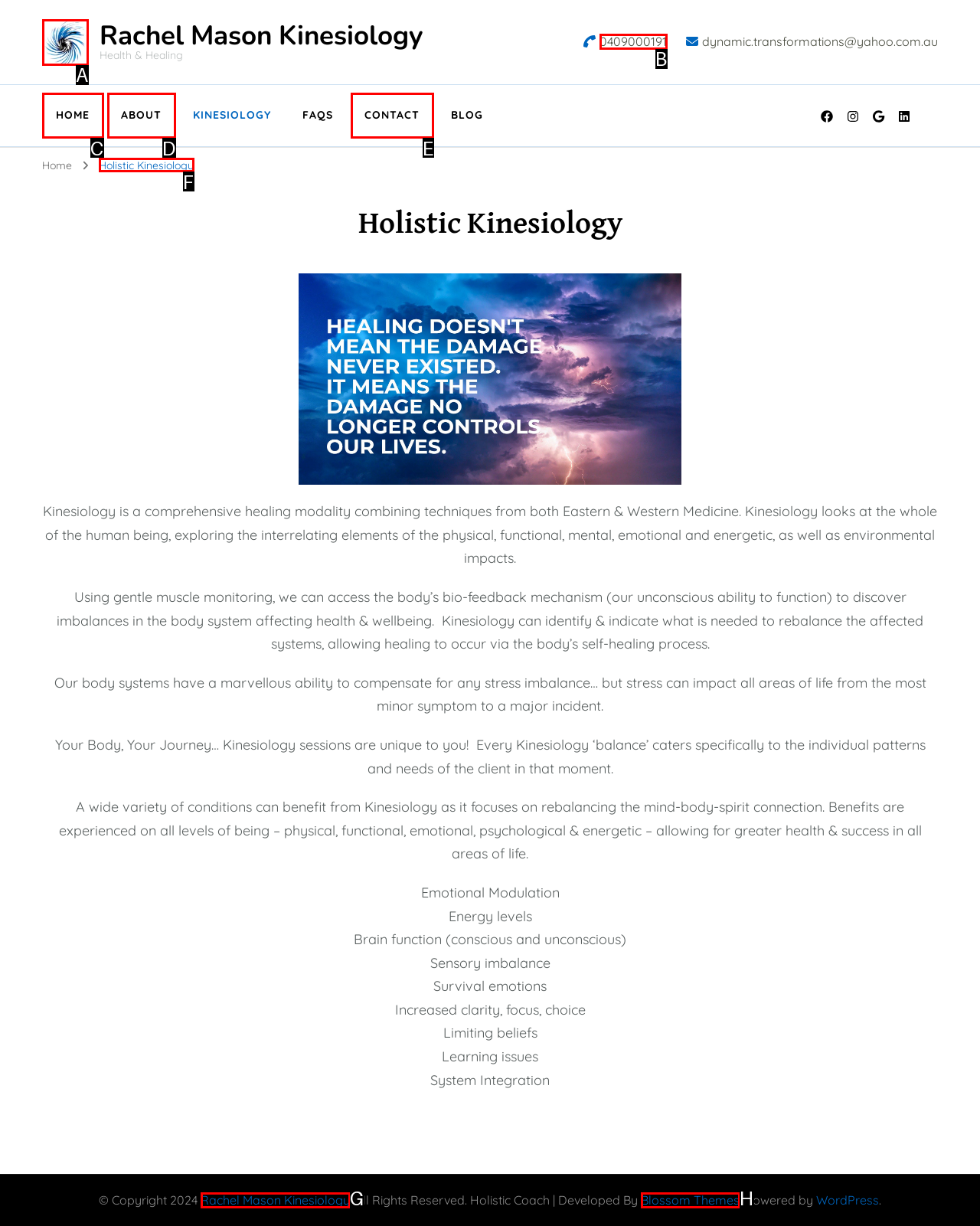Identify the HTML element that best fits the description: Blossom Themes. Respond with the letter of the corresponding element.

H